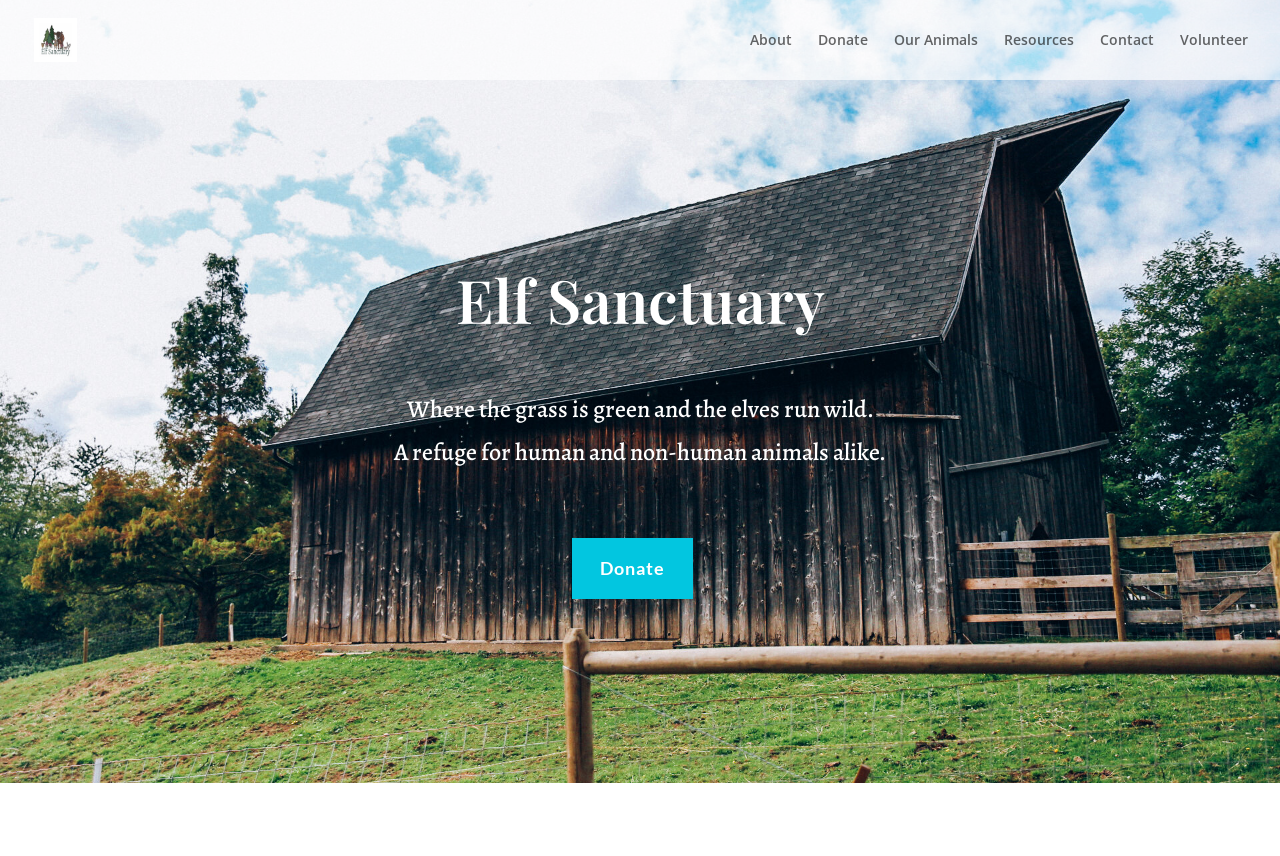What is the atmosphere described in the webpage?
Answer the question with a thorough and detailed explanation.

The atmosphere described in the webpage is peaceful, as it is mentioned that 'the grass is green and the elves run wild', which creates an image of a serene and calm environment.